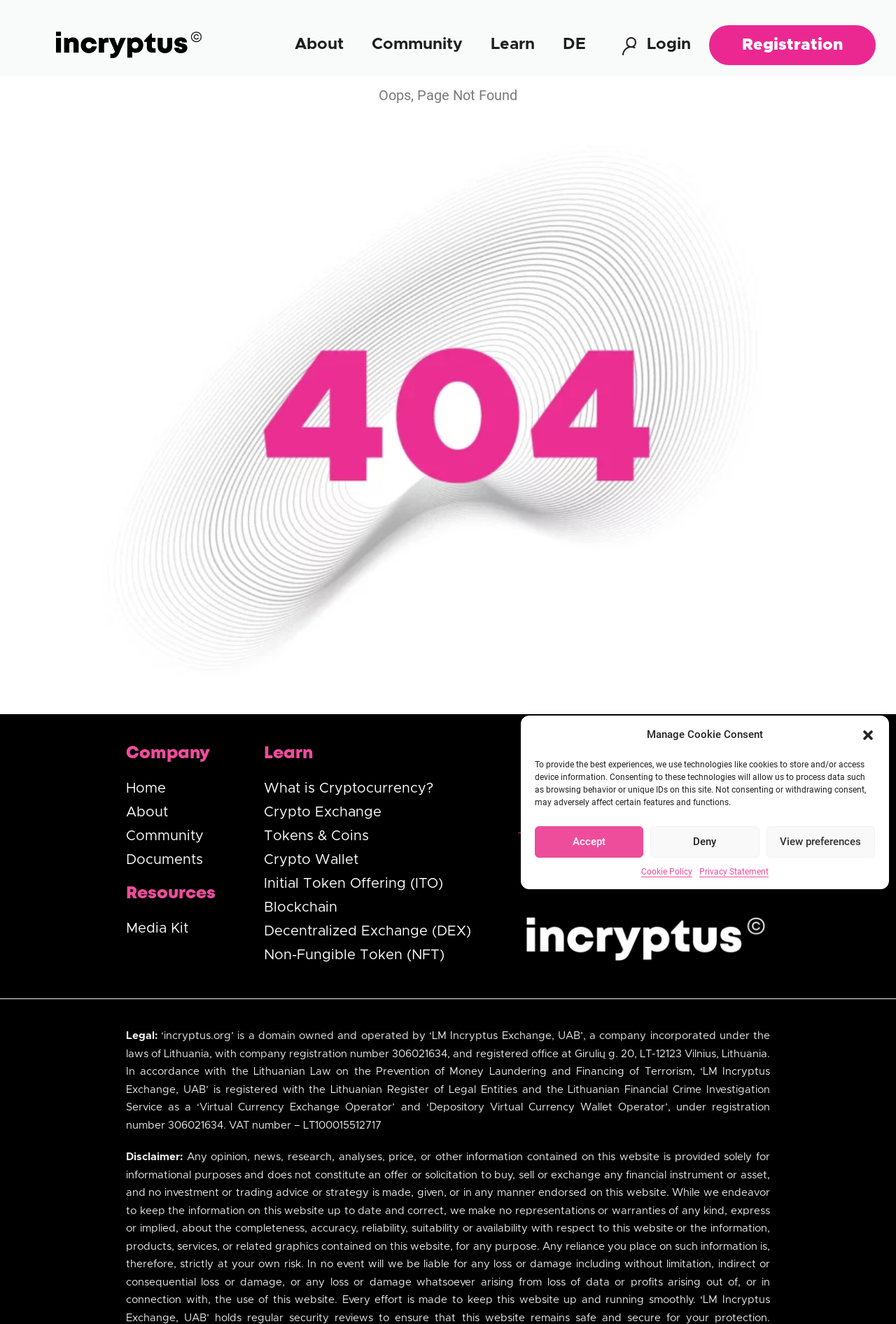Can you find the bounding box coordinates for the element to click on to achieve the instruction: "Click the 'Registration' button"?

[0.792, 0.019, 0.978, 0.049]